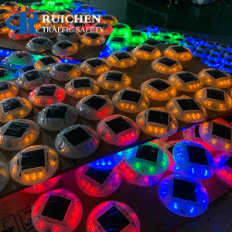Please give a succinct answer to the question in one word or phrase:
How do the solar road studs charge?

Through solar panels